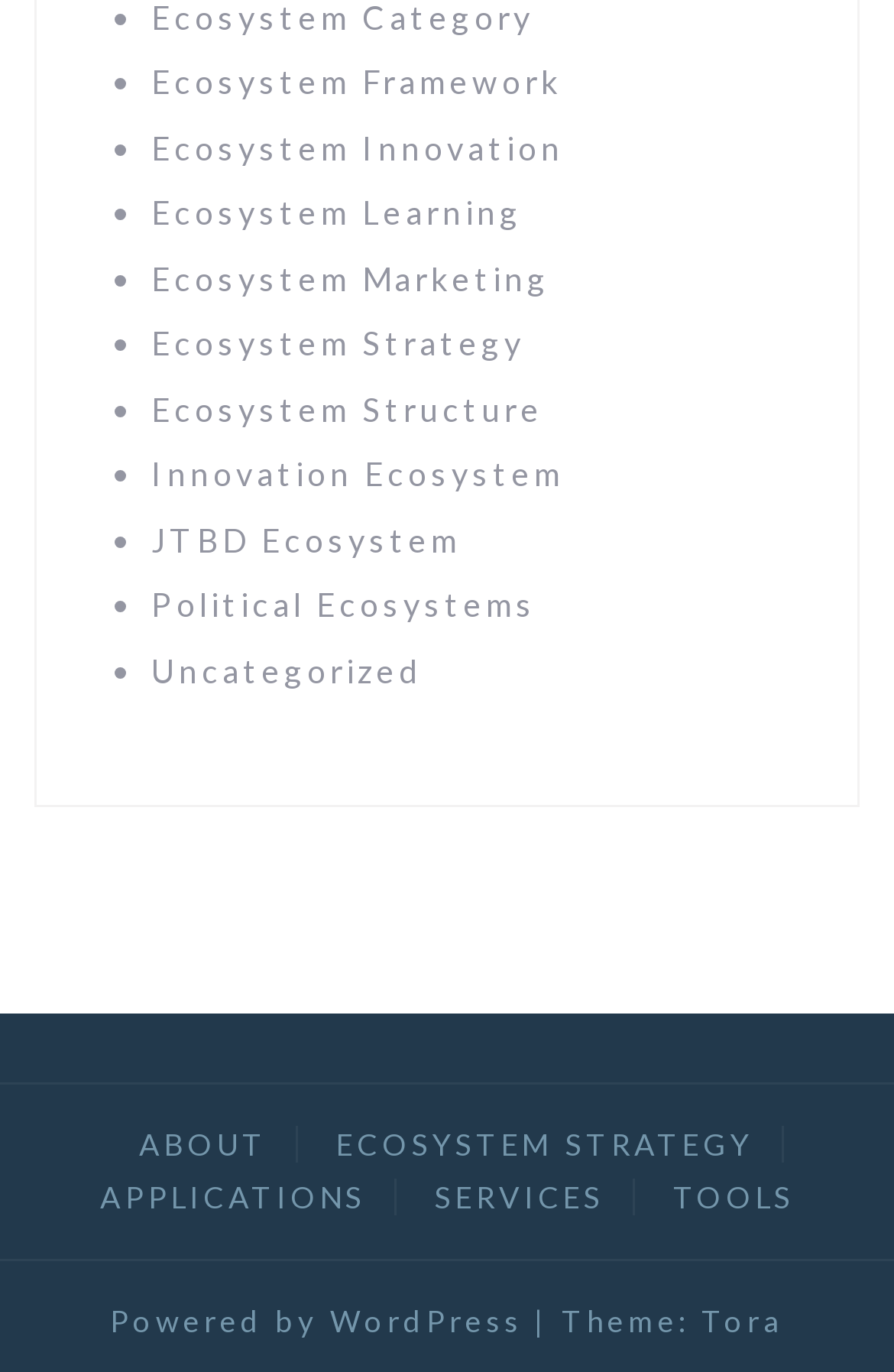Provide a one-word or short-phrase answer to the question:
What is the theme of the website?

Tora